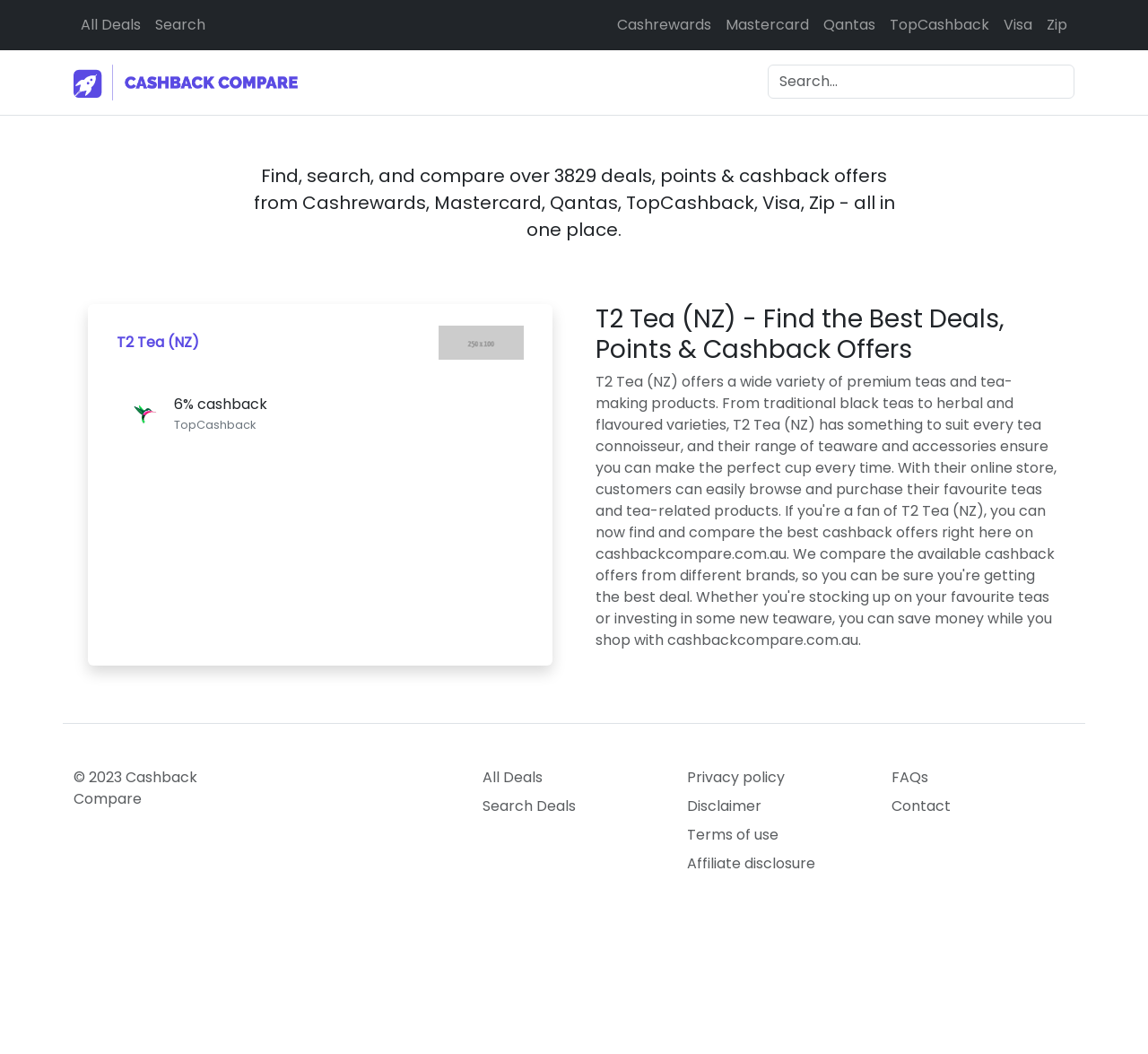What is the main purpose of this webpage? Analyze the screenshot and reply with just one word or a short phrase.

Compare deals